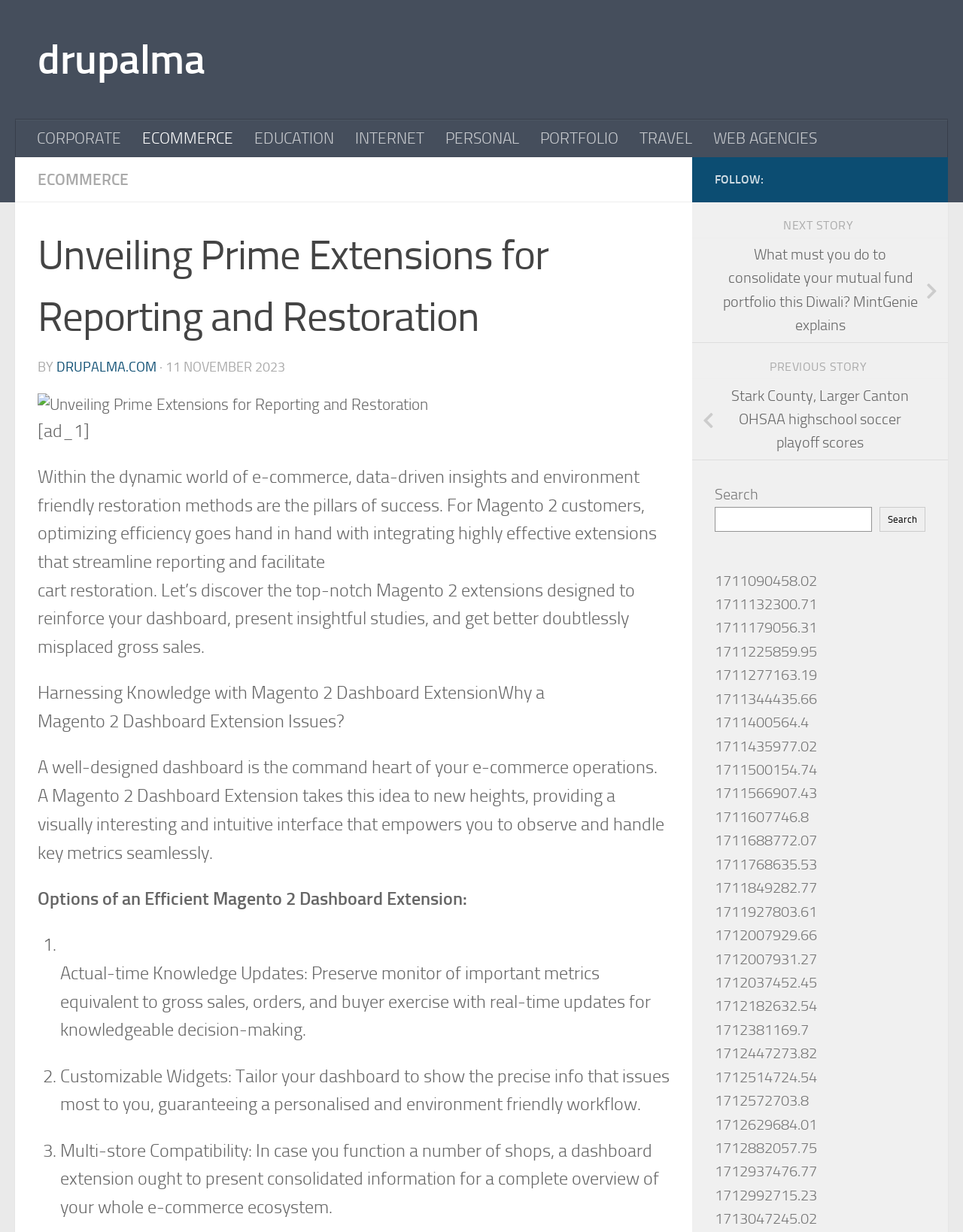From the webpage screenshot, predict the bounding box of the UI element that matches this description: "parent_node: Search name="s"".

[0.742, 0.411, 0.905, 0.431]